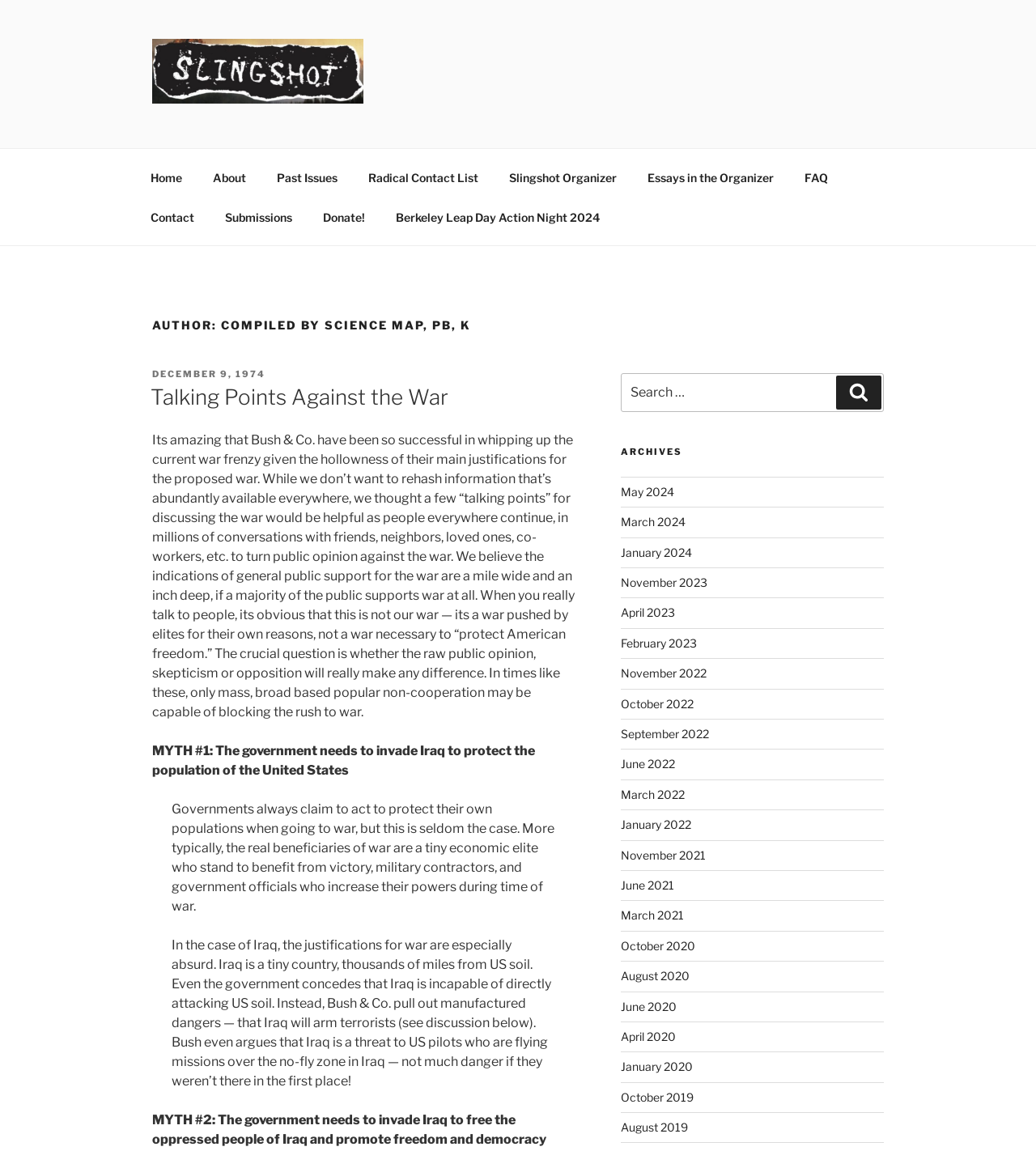Identify the bounding box for the described UI element. Provide the coordinates in (top-left x, top-left y, bottom-right x, bottom-right y) format with values ranging from 0 to 1: Proudly powered by WordPress

None